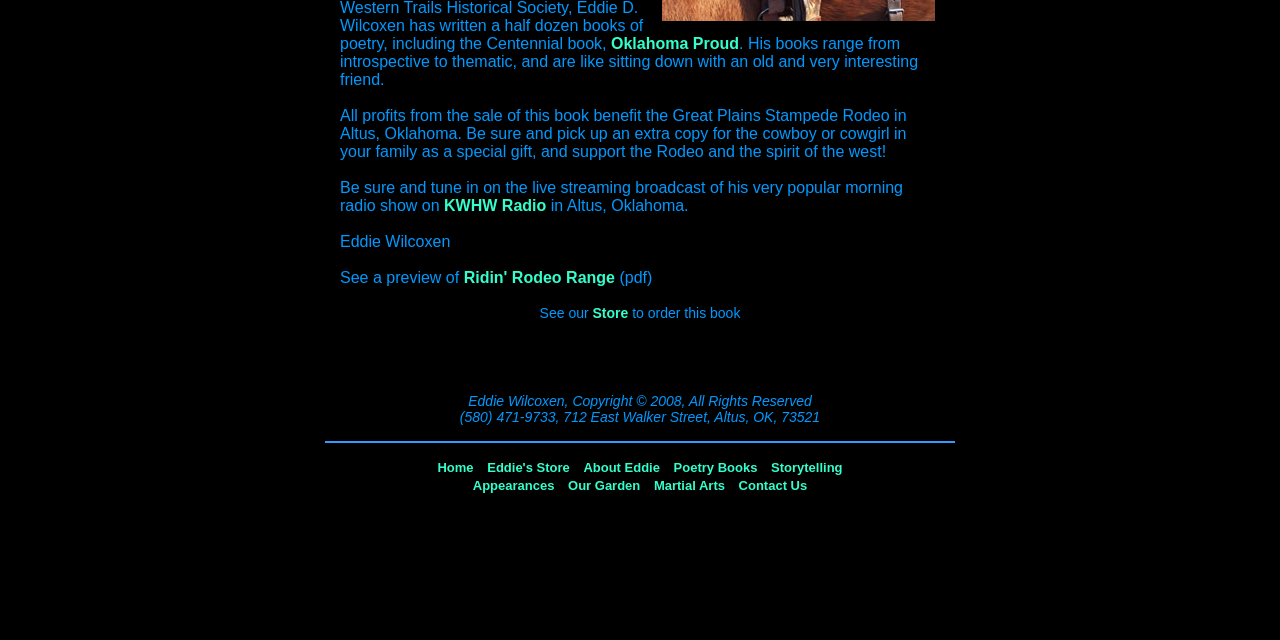Predict the bounding box coordinates of the UI element that matches this description: "Ridin' Rodeo Range". The coordinates should be in the format [left, top, right, bottom] with each value between 0 and 1.

[0.362, 0.42, 0.48, 0.447]